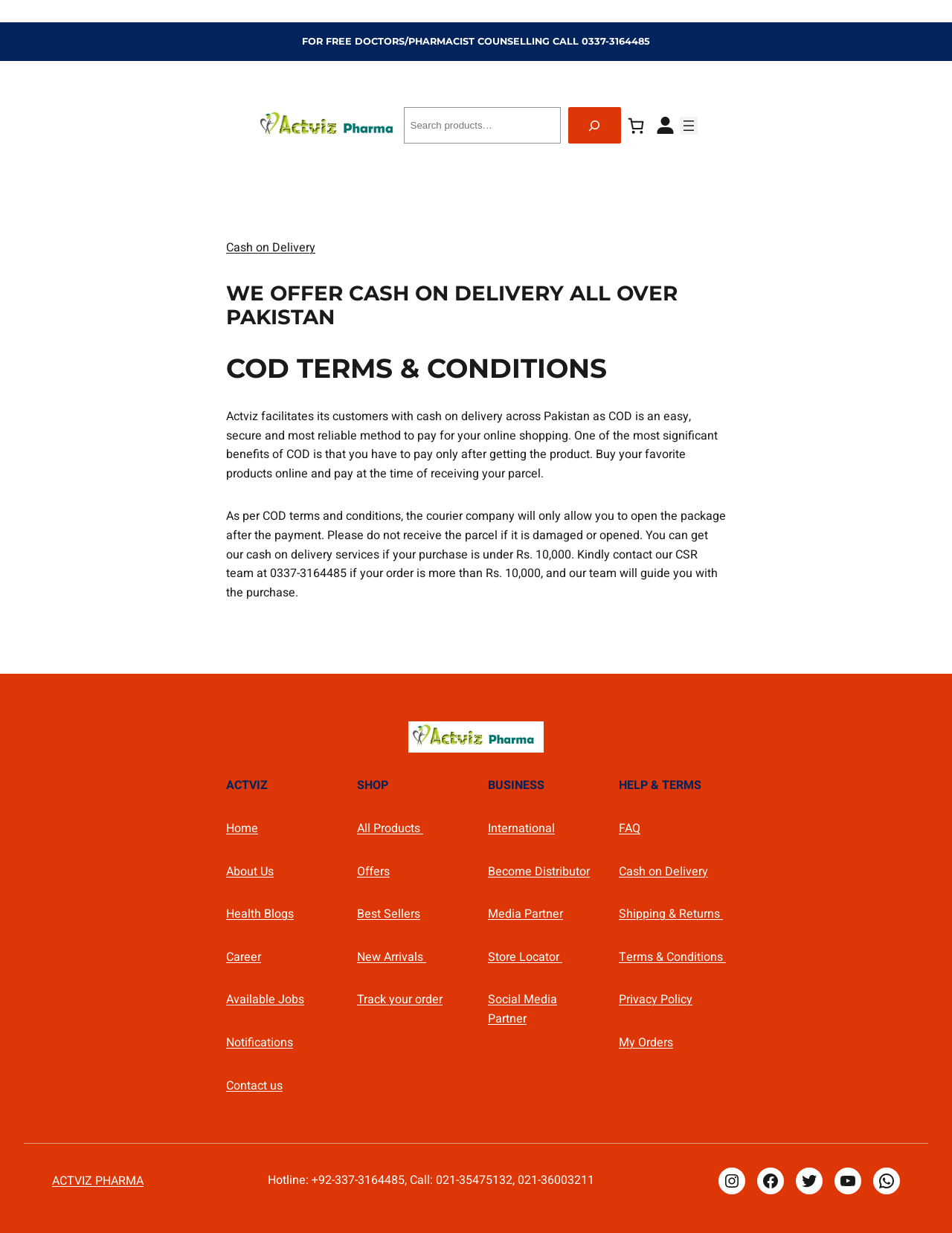Determine the bounding box of the UI component based on this description: "Social Media Partner". The bounding box coordinates should be four float values between 0 and 1, i.e., [left, top, right, bottom].

[0.512, 0.804, 0.585, 0.834]